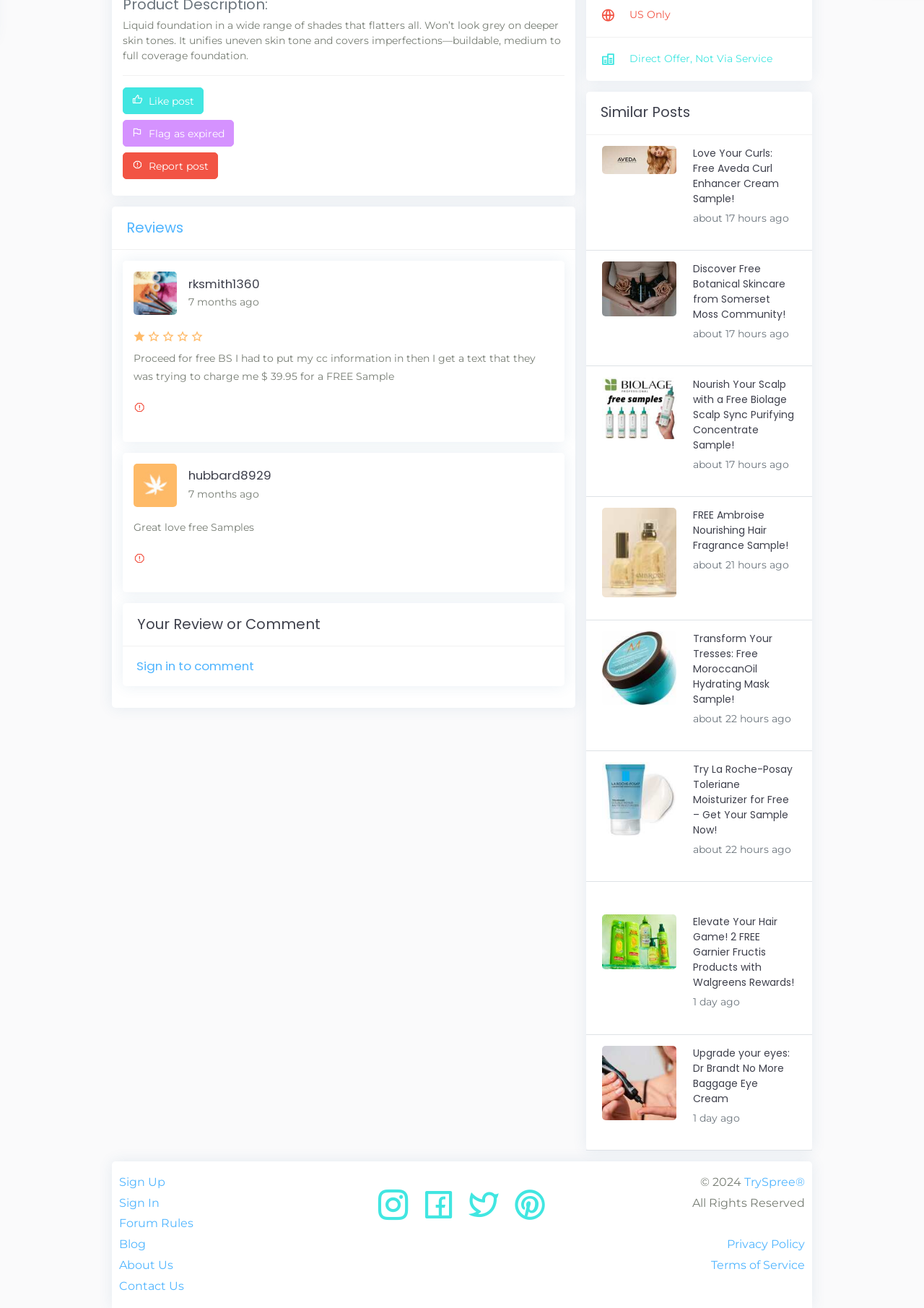Specify the bounding box coordinates for the region that must be clicked to perform the given instruction: "View similar post".

[0.646, 0.111, 0.867, 0.183]